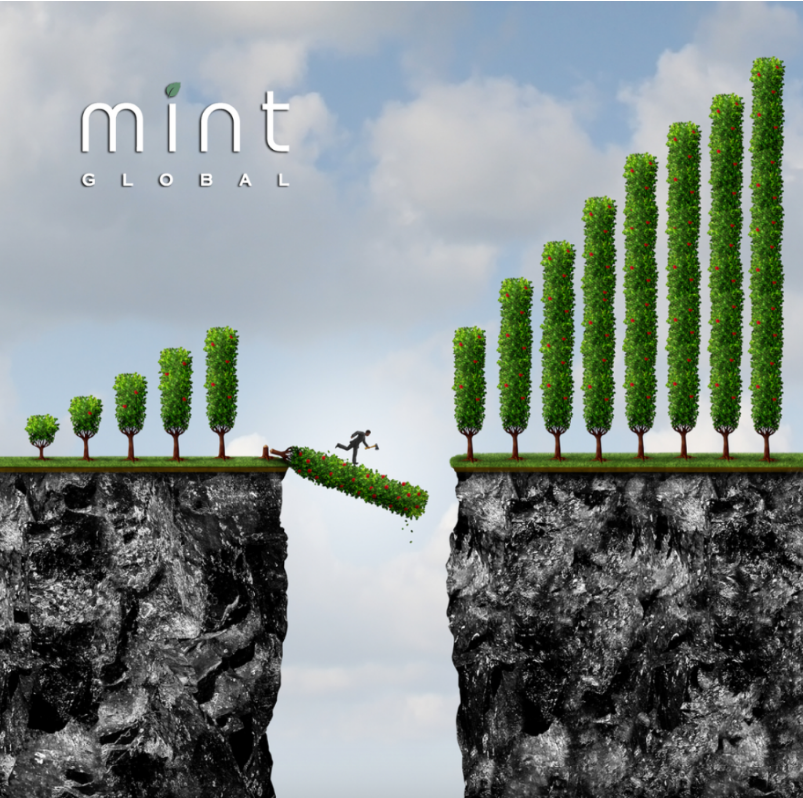What do the rocky cliffs below the image represent?
Refer to the image and answer the question using a single word or phrase.

obstacles faced in business